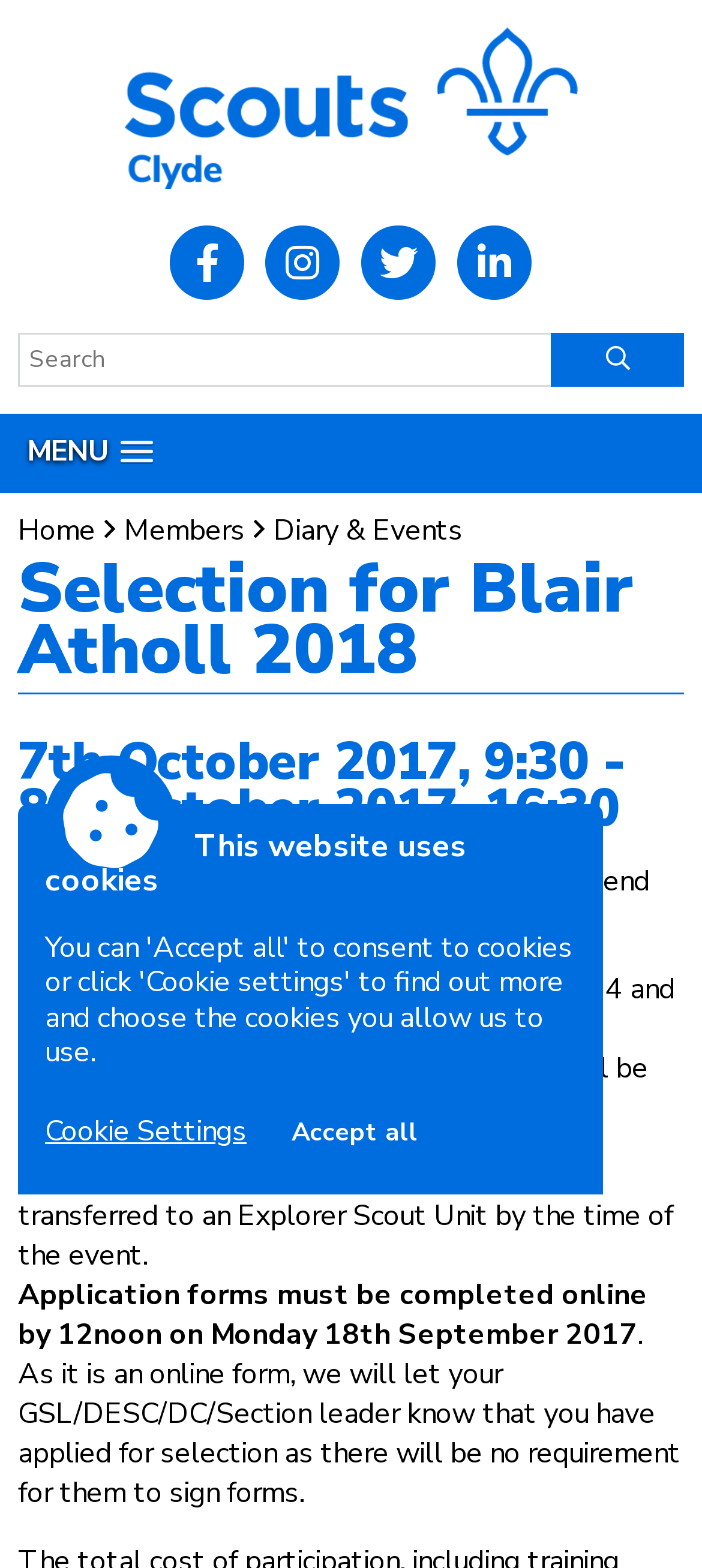Please predict the bounding box coordinates of the element's region where a click is necessary to complete the following instruction: "Click the Clyde Scouts logo". The coordinates should be represented by four float numbers between 0 and 1, i.e., [left, top, right, bottom].

[0.176, 0.017, 0.824, 0.12]